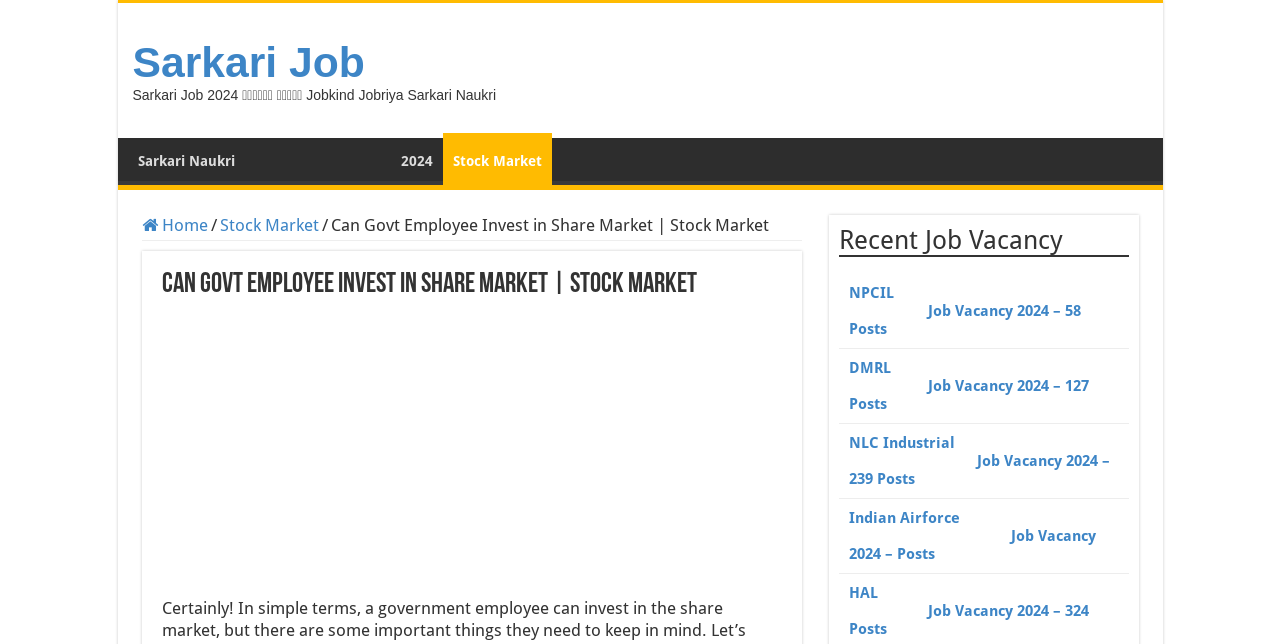Please identify the bounding box coordinates of the area that needs to be clicked to follow this instruction: "Apply for NPCIL job vacancy".

[0.663, 0.441, 0.863, 0.525]